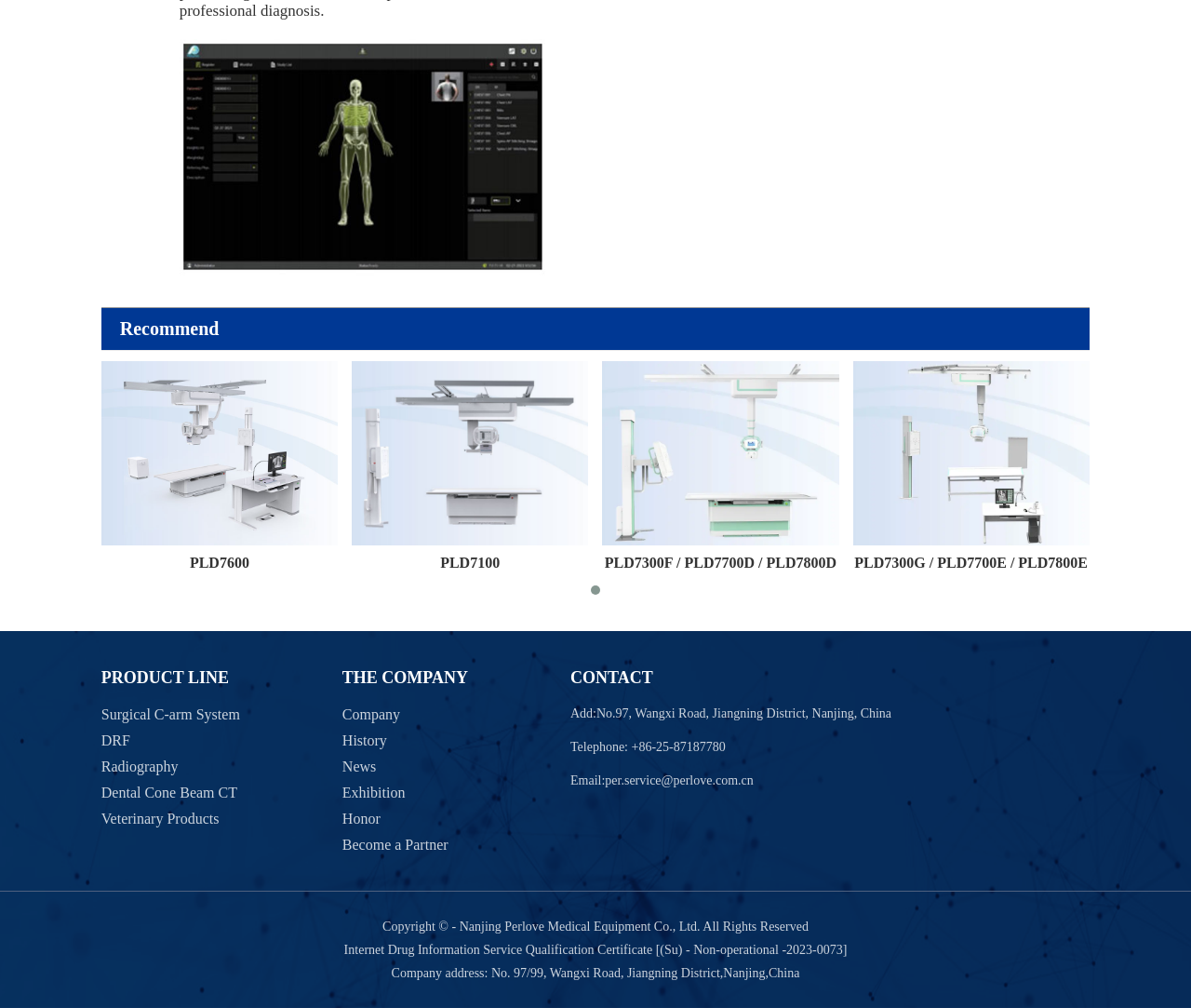Please specify the bounding box coordinates of the clickable region necessary for completing the following instruction: "Visit the PLD7300F / PLD7700D / PLD7800D page". The coordinates must consist of four float numbers between 0 and 1, i.e., [left, top, right, bottom].

[0.295, 0.358, 0.494, 0.567]